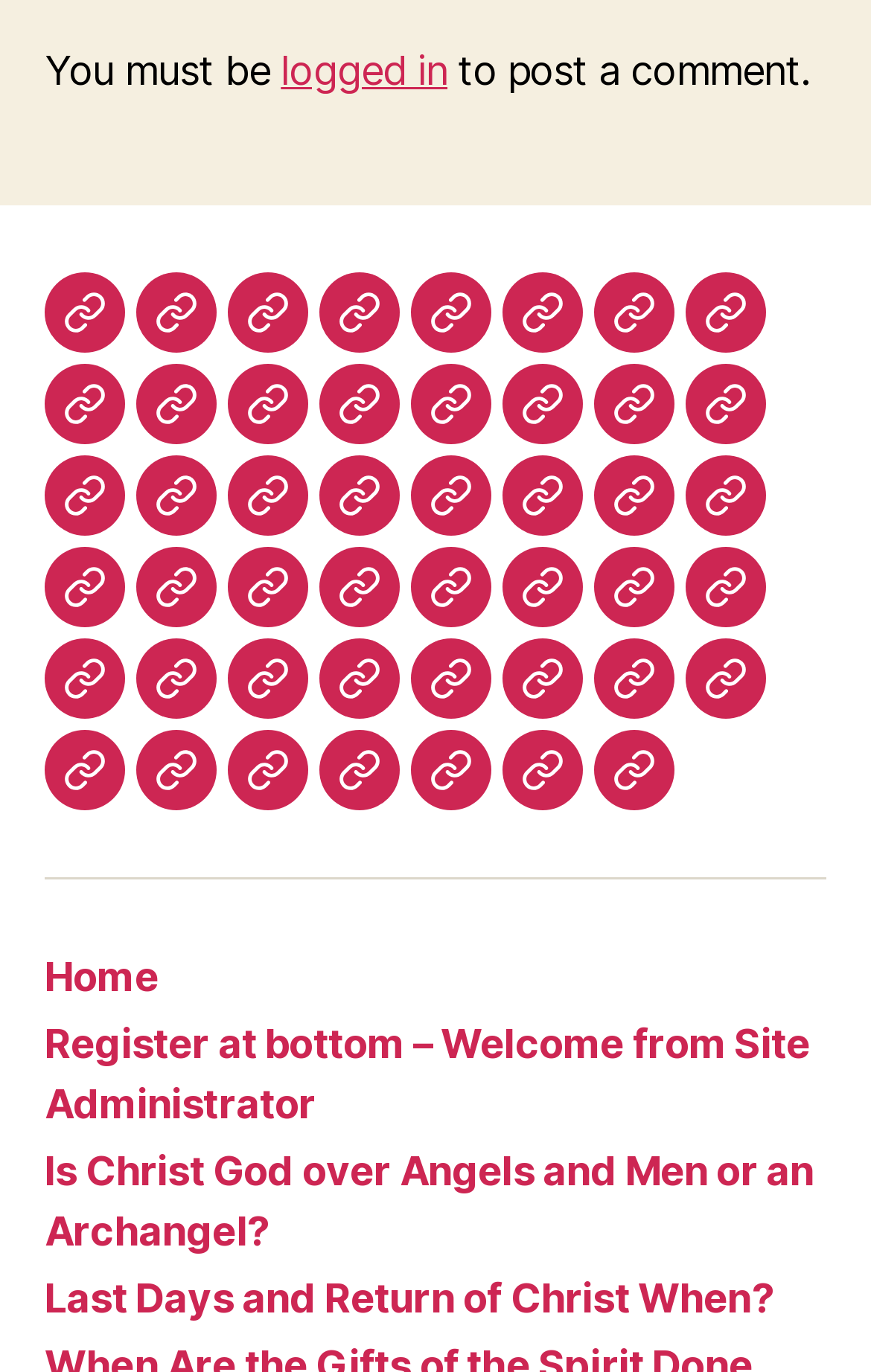Can you give a detailed response to the following question using the information from the image? What is the text above the navigation section?

I looked at the top part of the webpage and found a section that says 'You must be logged in to post a comment.' This text is located above the navigation section.